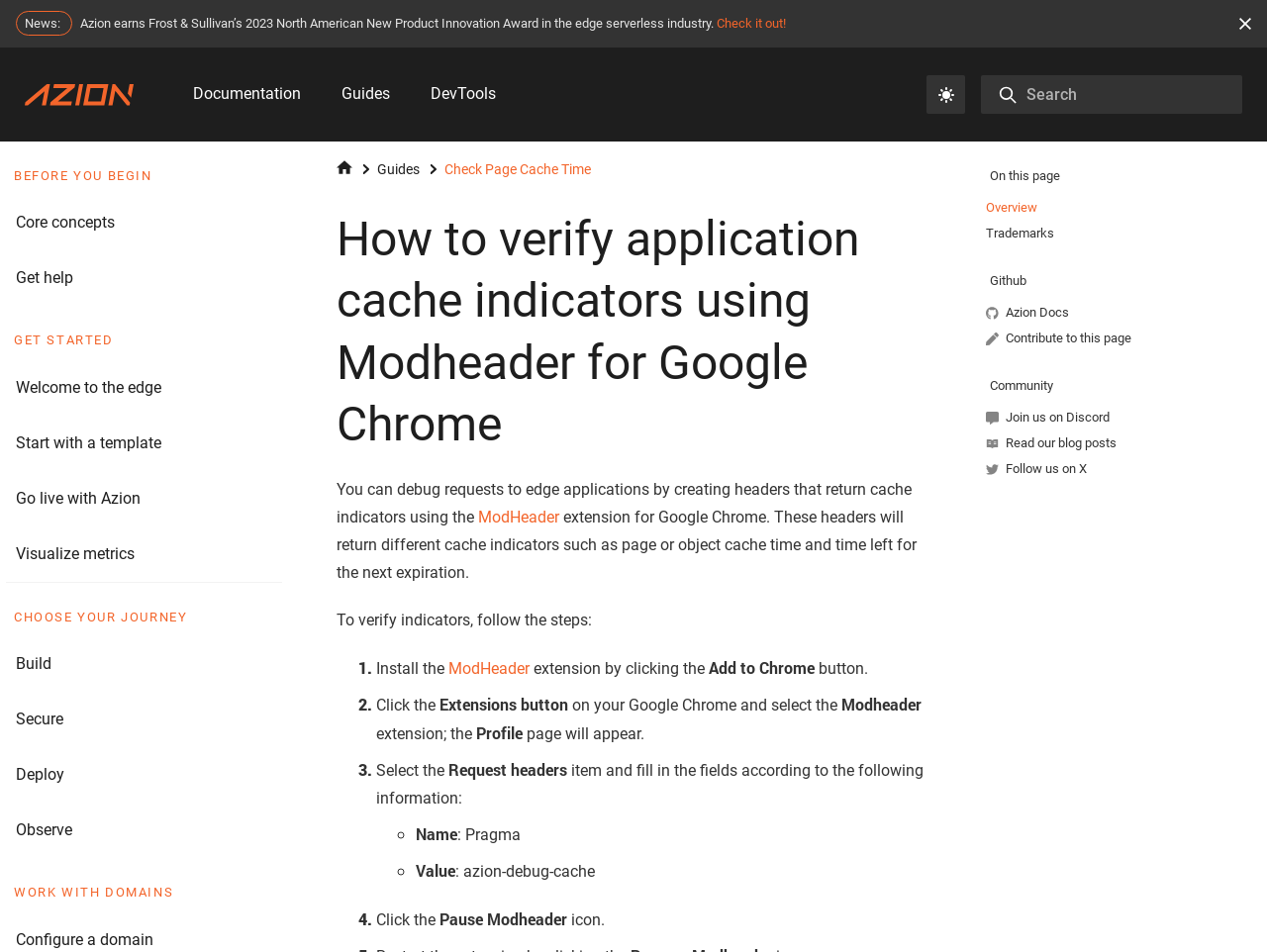Explain the contents of the webpage comprehensively.

This webpage is a documentation page from Azion, a company that provides edge serverless solutions. At the top of the page, there is a navigation bar with links to "Top", "Documentation", "Guides", "DevTools", and a search button. To the right of the navigation bar, there is a label for switching between dark and light mode.

Below the navigation bar, there is a news section with a headline "Azion earns Frost & Sullivan’s 2023 North American New Product Innovation Award in the edge serverless industry" and a link to "Check it out!". Next to the news section, there is a small image.

The main content of the page is a guide on "How to verify application cache indicators using Modheader for Google Chrome". The guide is divided into four steps, each with a numbered list marker. The steps provide instructions on how to install and use the ModHeader extension to debug requests to edge applications and verify cache indicators.

To the right of the main content, there is a sidebar with links to various resources, including "Core concepts", "Get help", "Welcome to the edge", and others. There are also links to "Build", "Secure", "Deploy", and "Observe" under the "CHOOSE YOUR JOURNEY" section.

At the bottom of the page, there are links to "Overview", "Trademarks", "Azion Docs", and "Contribute to this page". There is also a "Community" section with links to join the Discord community, read blog posts, and follow Azion on social media.